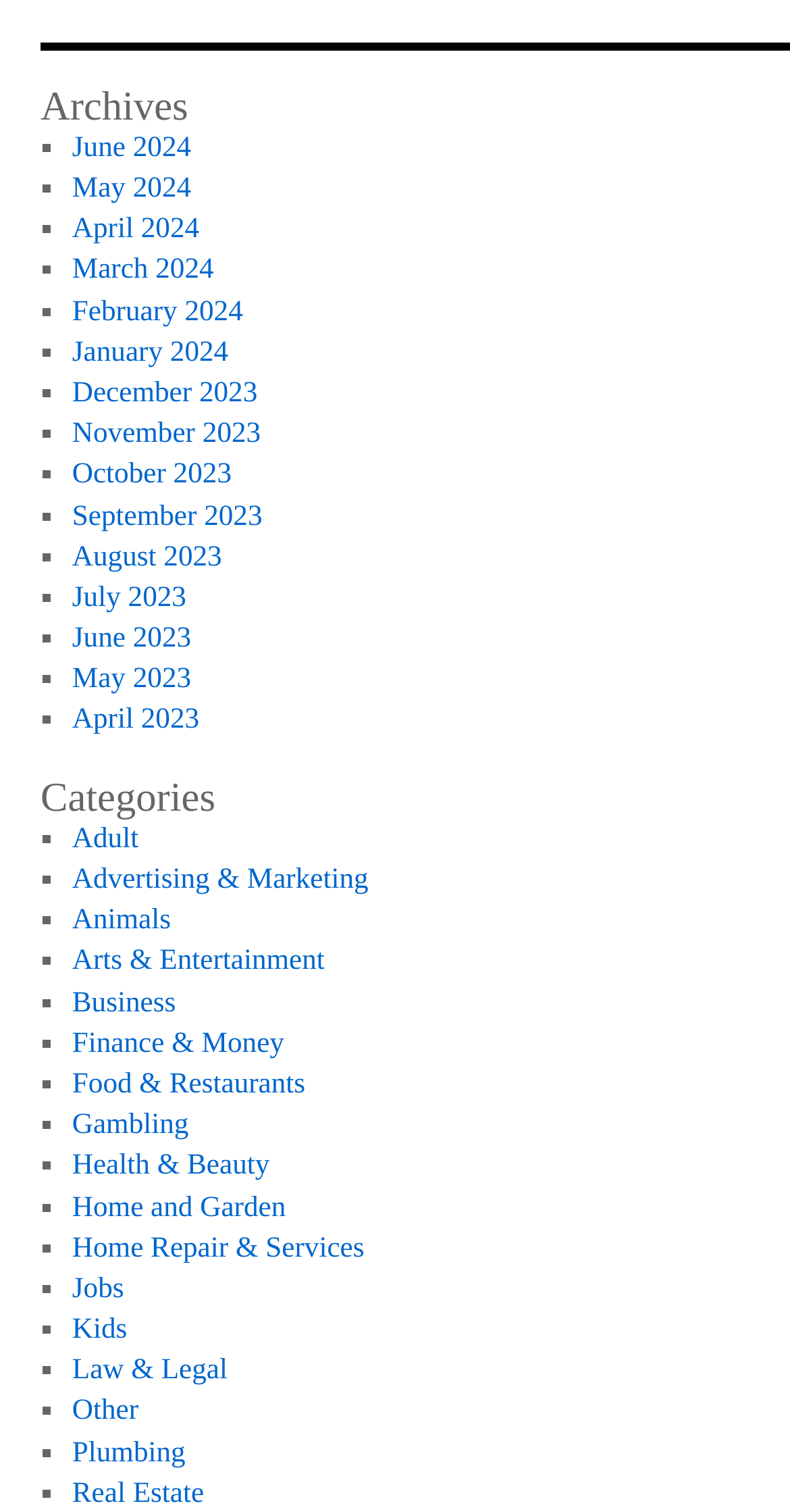How many categories are listed in total?
Answer the question in as much detail as possible.

By counting the number of links under the 'Categories' heading, I find that there are 24 distinct categories listed, ranging from 'Adult' to 'Real Estate'.